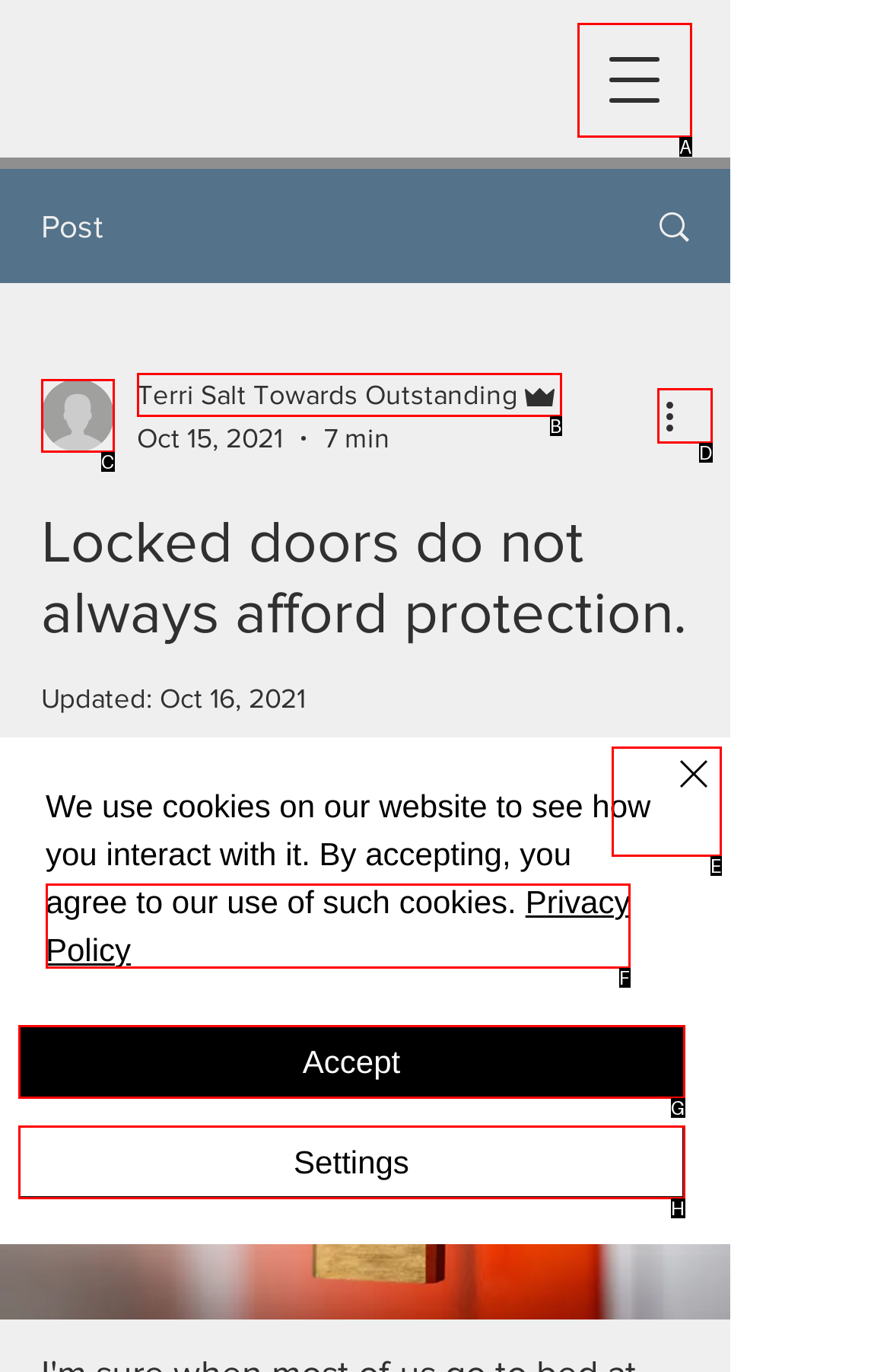With the provided description: aria-label="Open navigation menu", select the most suitable HTML element. Respond with the letter of the selected option.

A